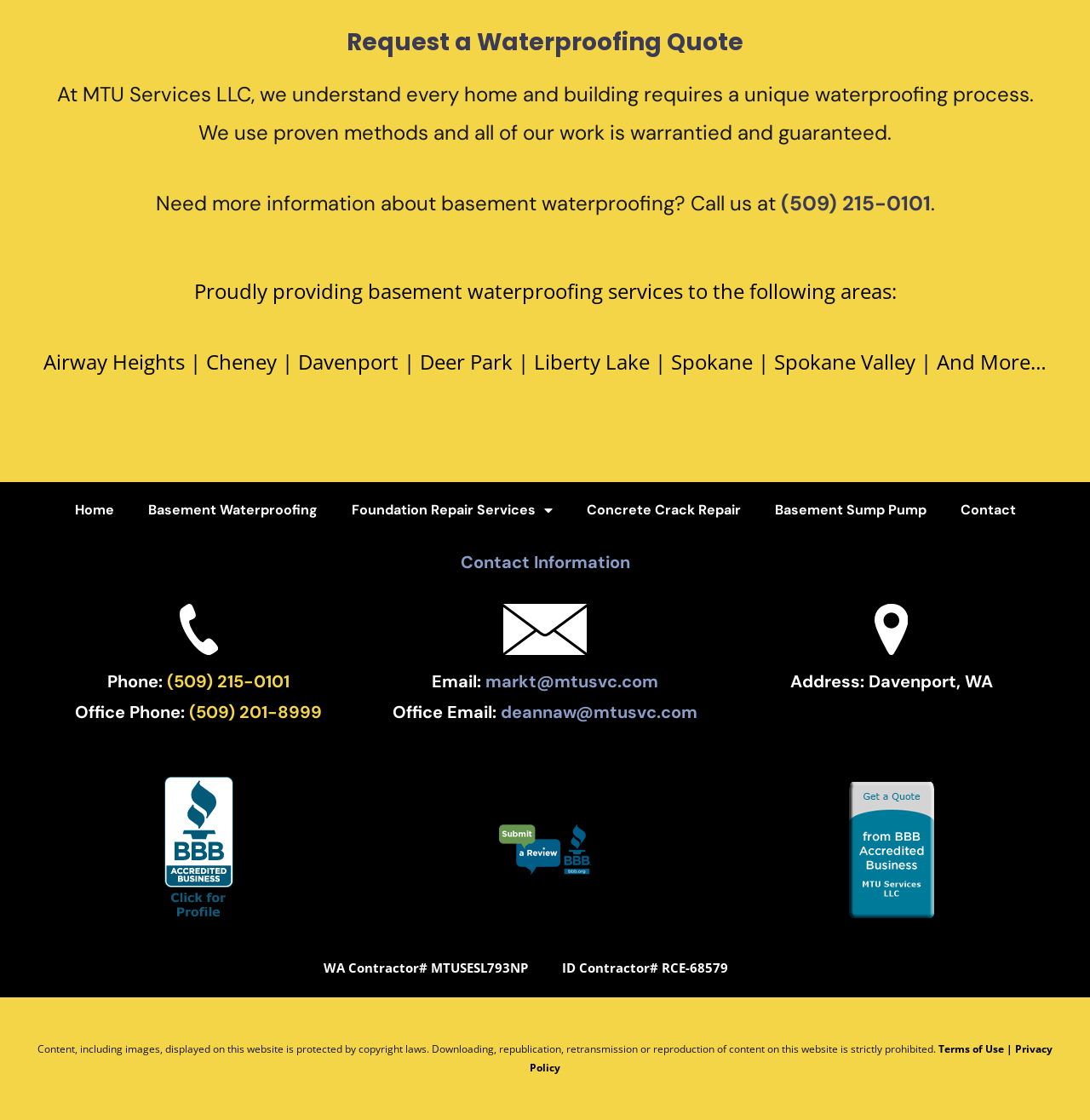What is the contractor license number for Washington state?
Using the image as a reference, give a one-word or short phrase answer.

MTUSESL793NP